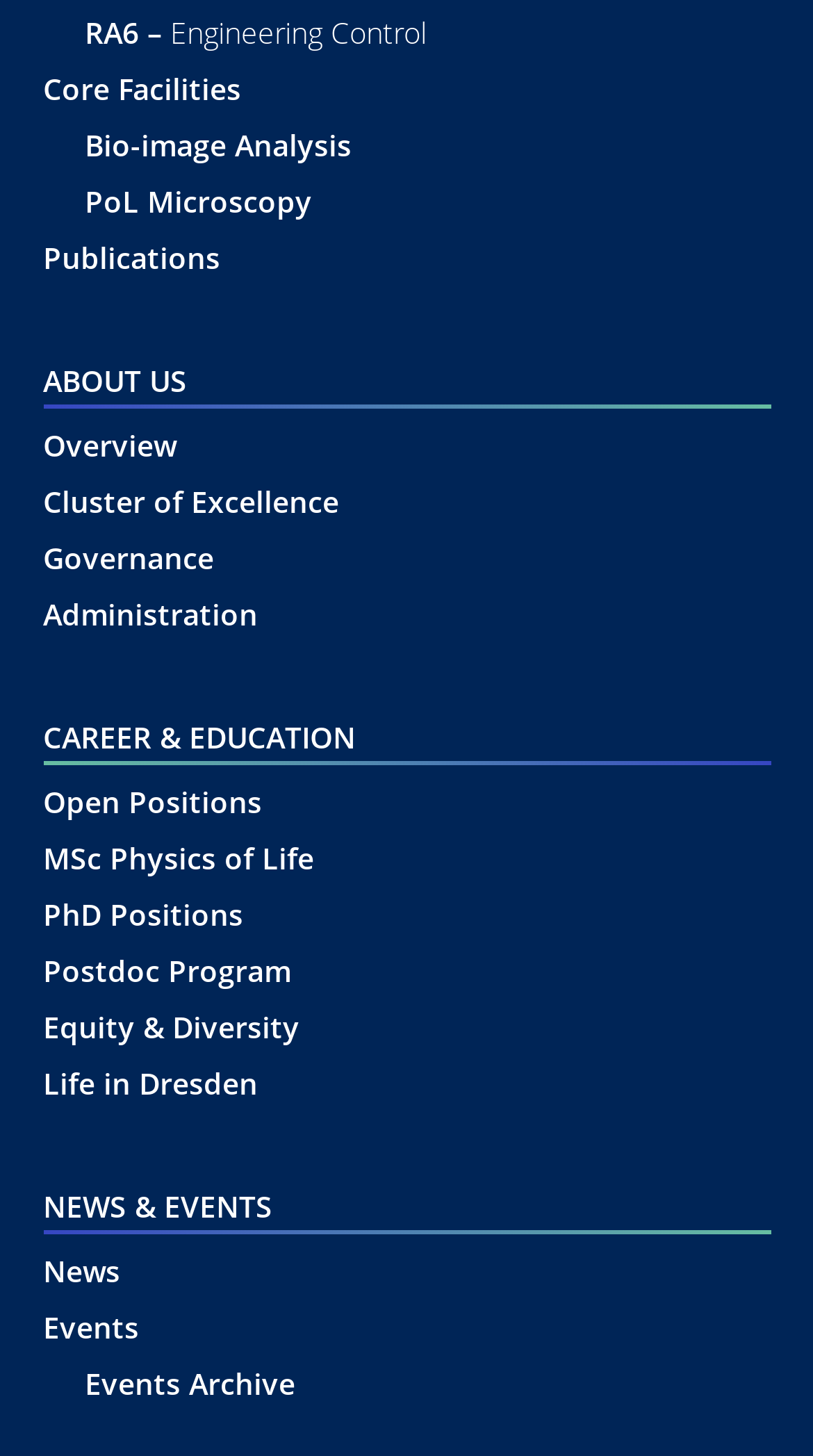Identify the bounding box coordinates for the UI element described as follows: Cluster of Excellence. Use the format (top-left x, top-left y, bottom-right x, bottom-right y) and ensure all values are floating point numbers between 0 and 1.

[0.053, 0.326, 0.947, 0.364]